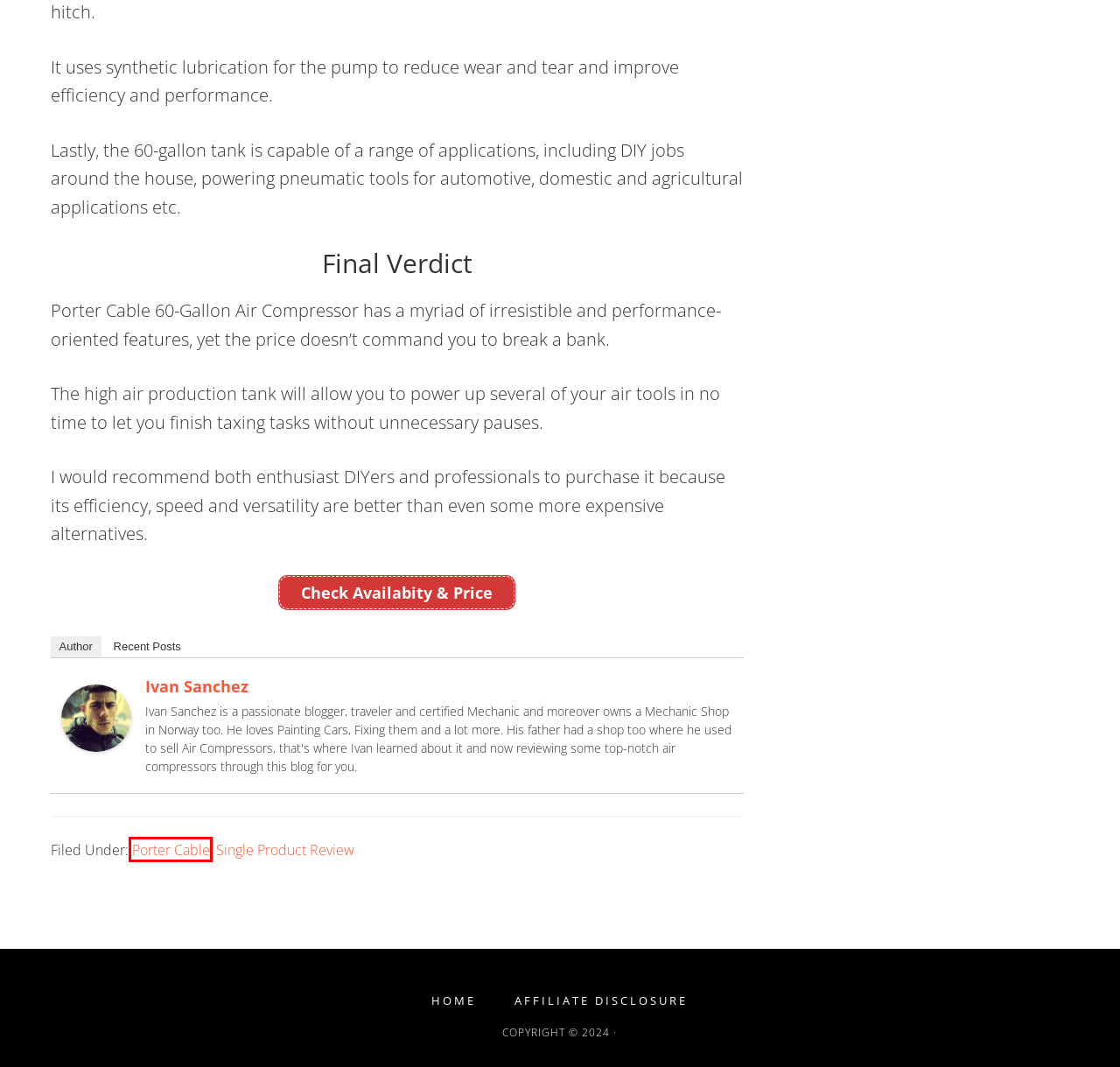A screenshot of a webpage is given, featuring a red bounding box around a UI element. Please choose the webpage description that best aligns with the new webpage after clicking the element in the bounding box. These are the descriptions:
A. Ivan Sanchez, Author at Air Compressor Plus
B. Air Compressor Archives - Air Compressor Plus
C. Single Product Review Archives - Air Compressor Plus
D. How To Add A Storage Tank To An Air Compressor
E. How To Clean An Air Compressor Tank
F. Guides Archives - Air Compressor Plus
G. Porter Cable Archives - Air Compressor Plus
H. Air Compressor Plus -

G